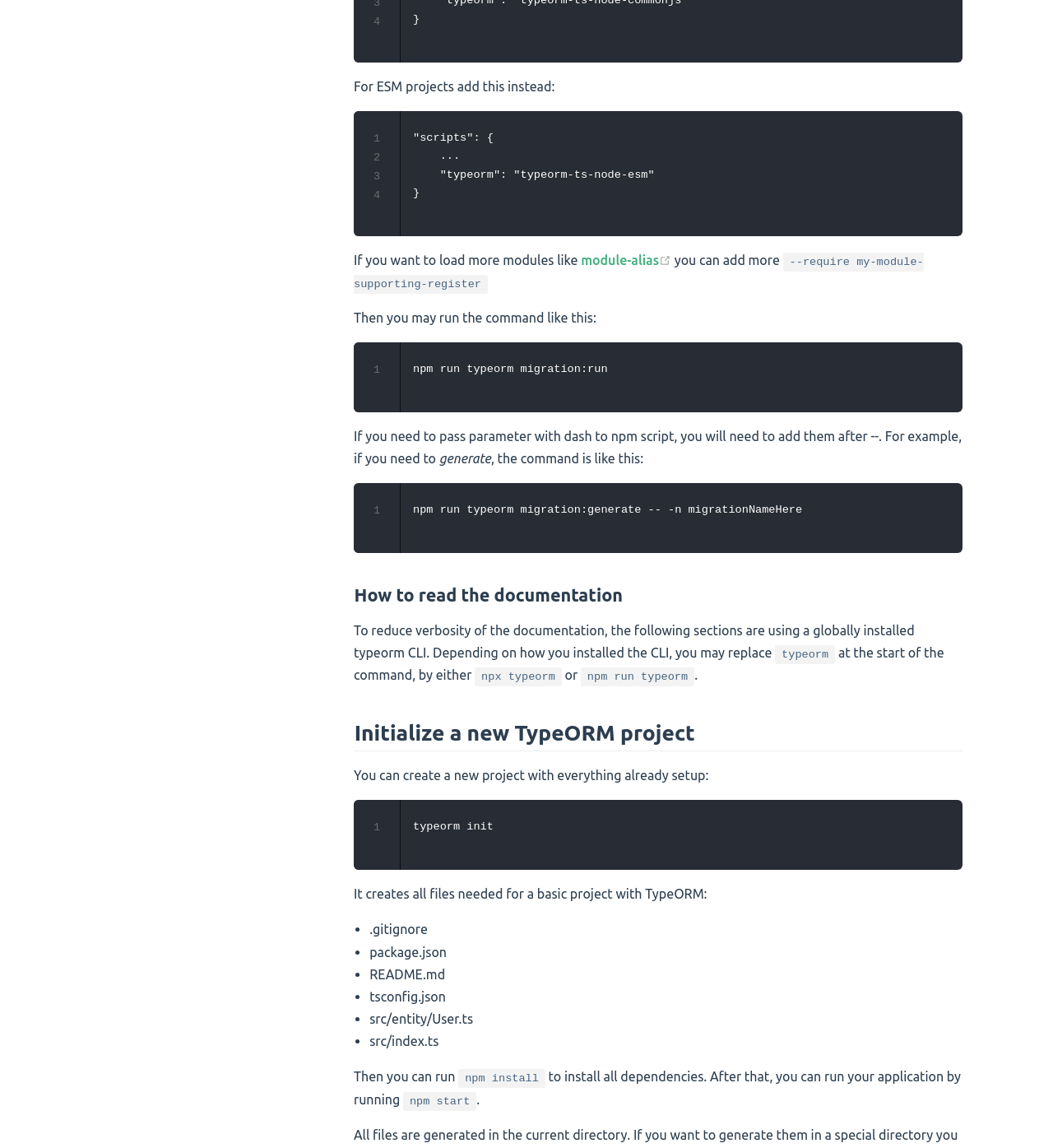Locate the bounding box coordinates of the area you need to click to fulfill this instruction: 'Click on 'typeorm init''. The coordinates must be in the form of four float numbers ranging from 0 to 1: [left, top, right, bottom].

[0.392, 0.715, 0.469, 0.726]